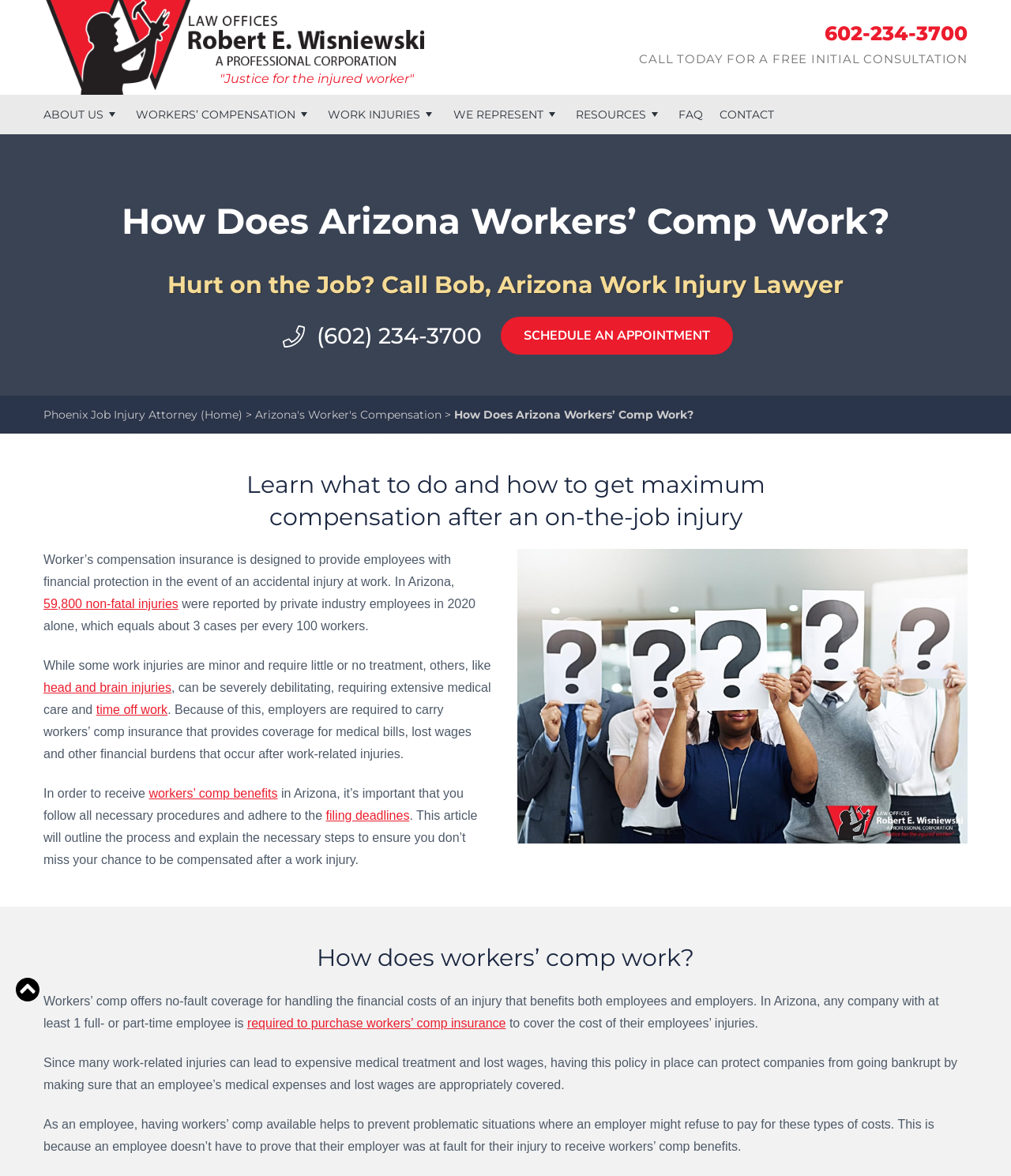Provide the bounding box coordinates of the area you need to click to execute the following instruction: "Read about how workers' comp works in Arizona".

[0.449, 0.347, 0.686, 0.359]